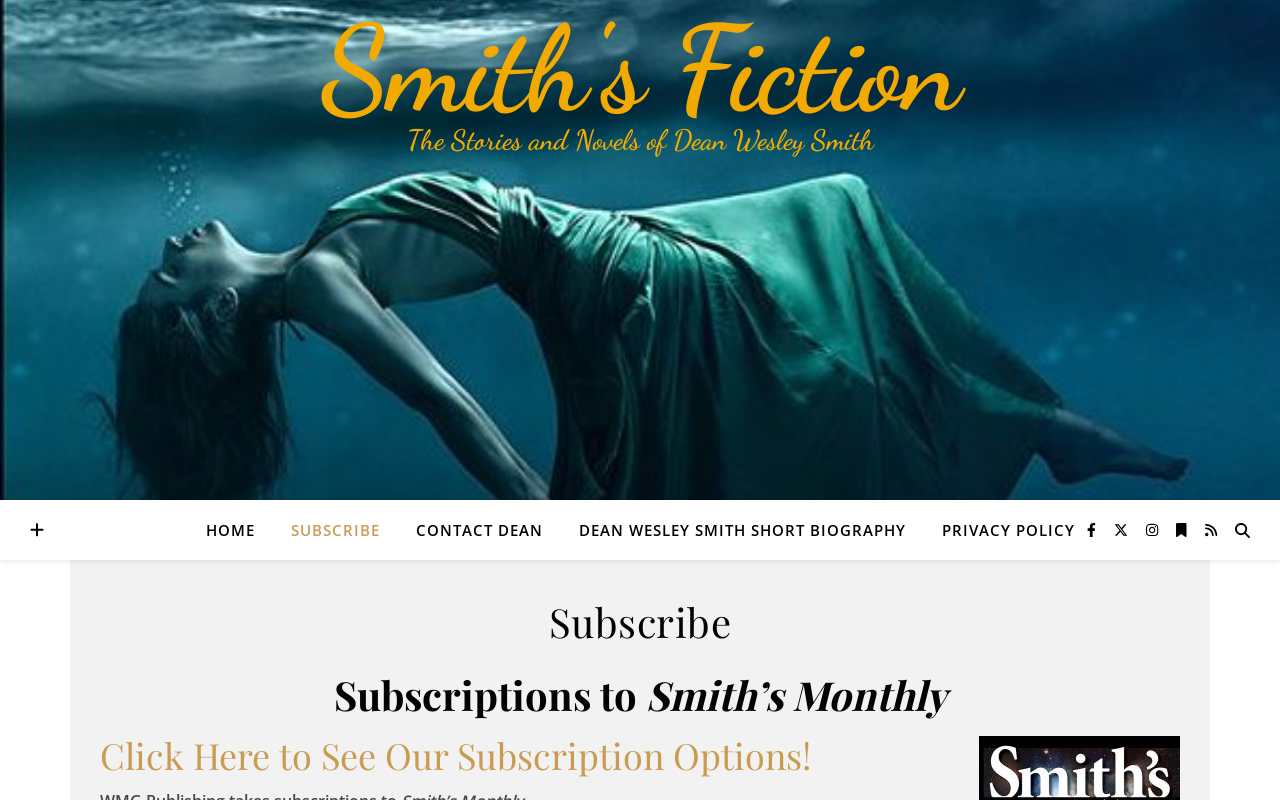How many navigation links are available?
Give a one-word or short-phrase answer derived from the screenshot.

5